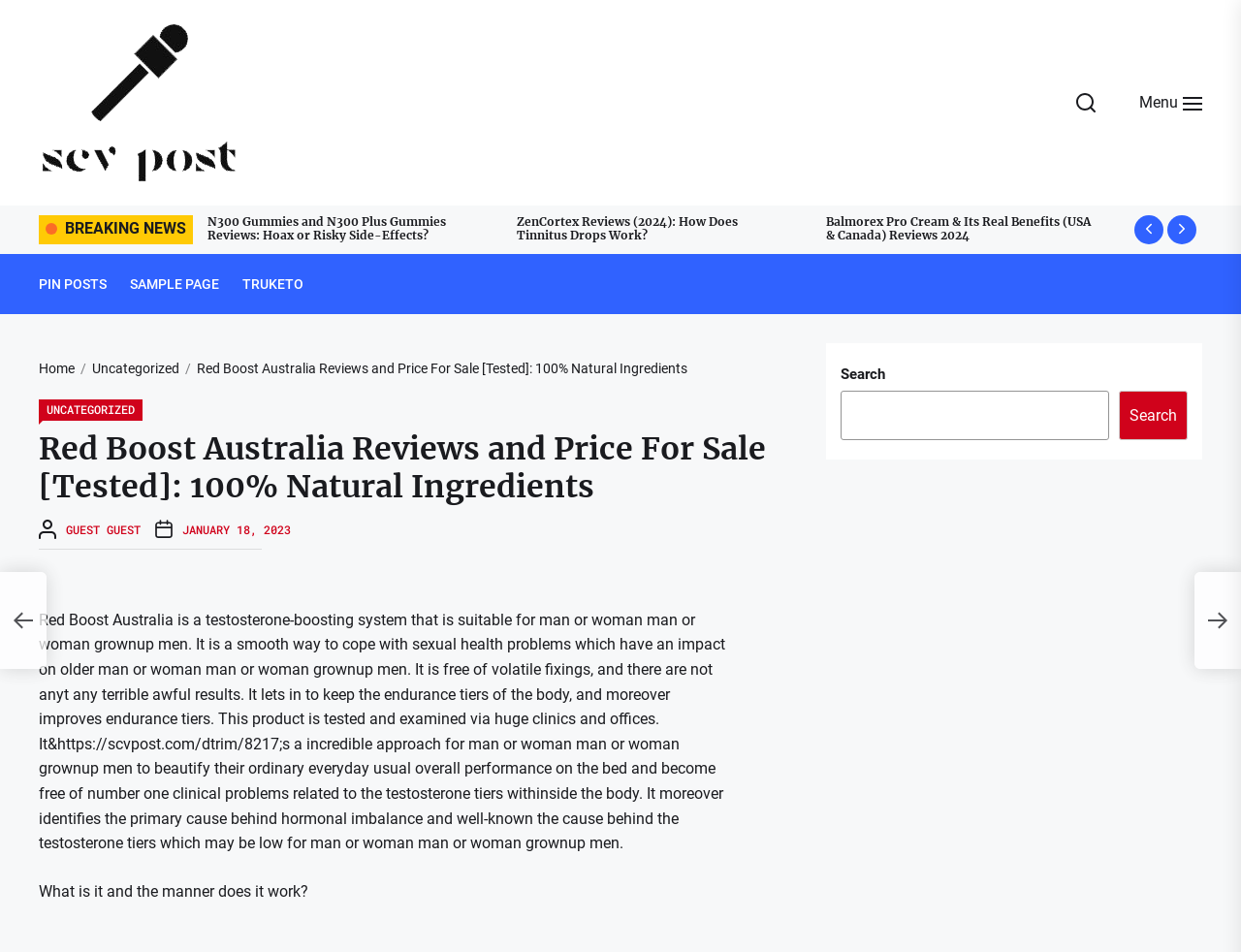Your task is to find and give the main heading text of the webpage.

Red Boost Australia Reviews and Price For Sale [Tested]: 100% Natural Ingredients